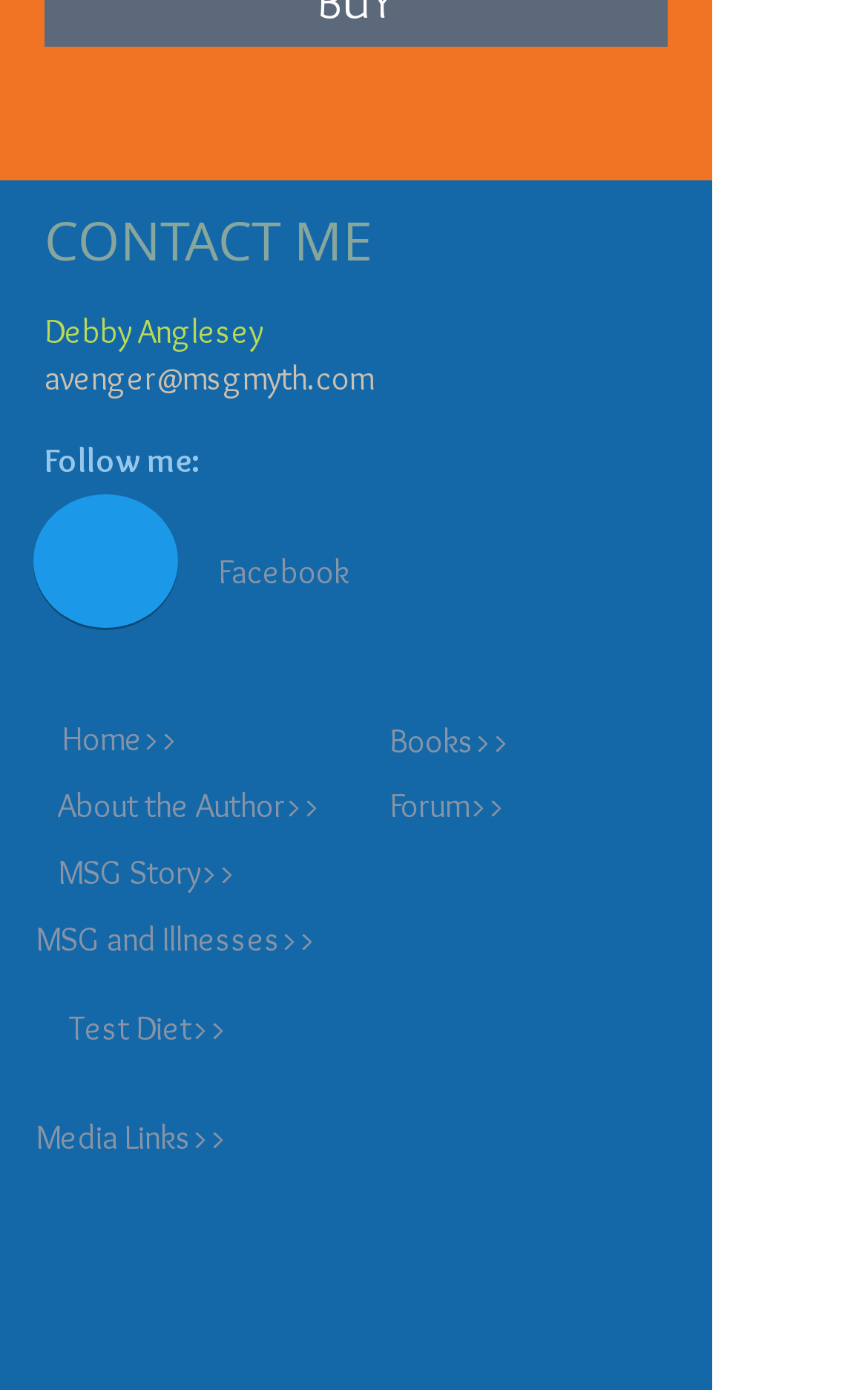Answer the following in one word or a short phrase: 
What is the last link in the navigation menu?

Media Links>>